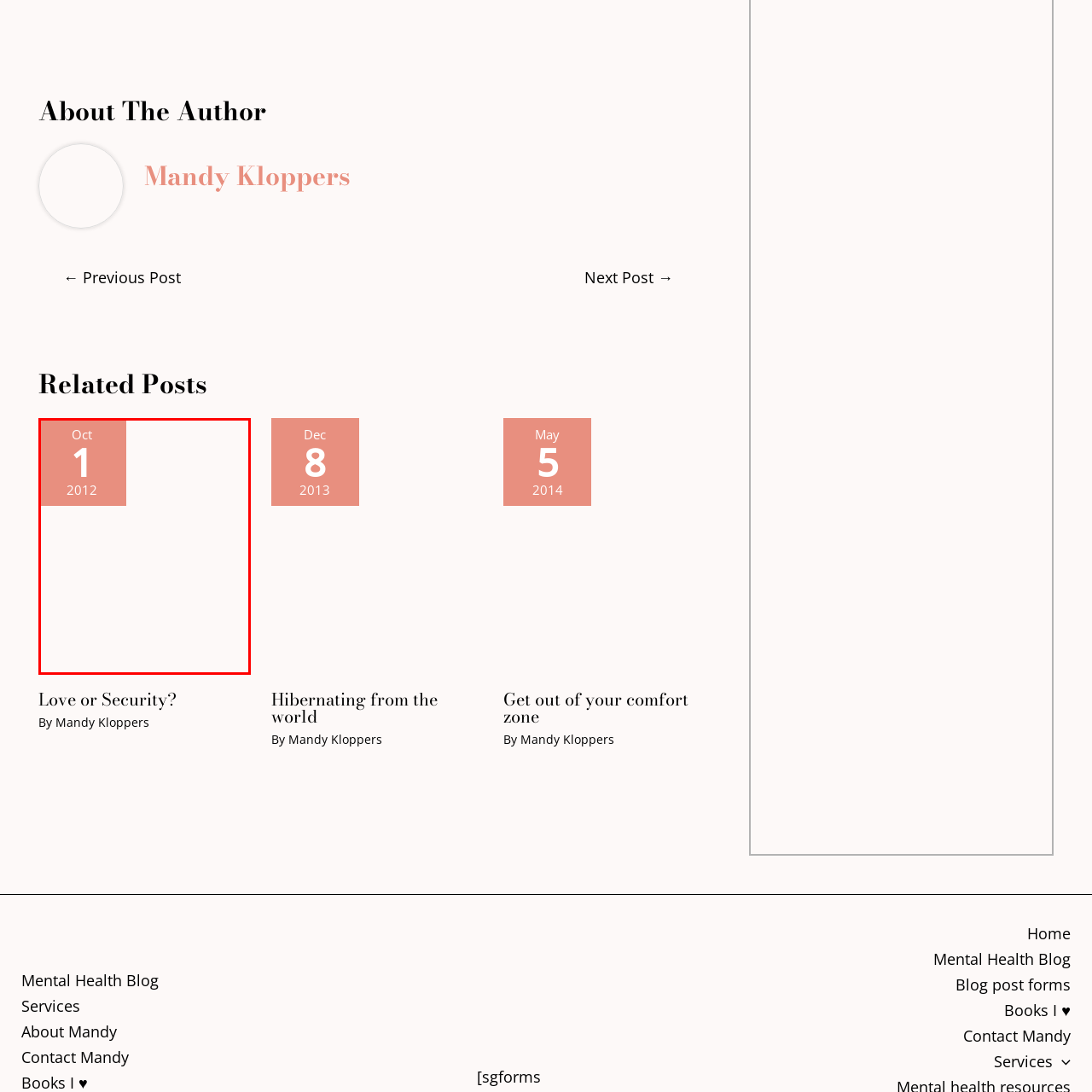Focus on the content inside the red-outlined area of the image and answer the ensuing question in detail, utilizing the information presented: What is the day of the month?

The day of the month is clearly displayed as '1', which suggests that the date being highlighted is the first day of the month.